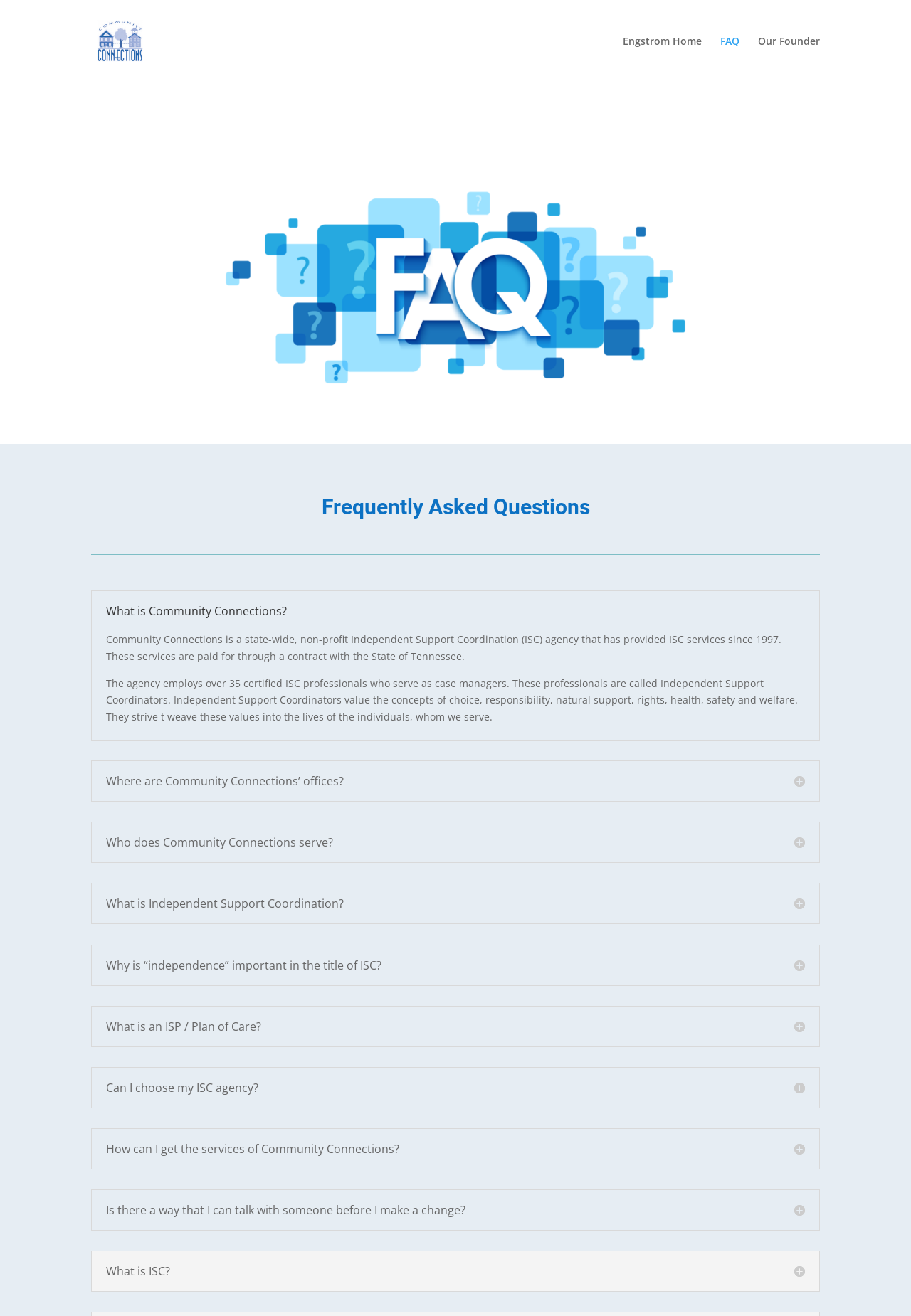Detail the features and information presented on the webpage.

The webpage is a FAQ page for Engstrom Services, with a prominent logo of Engstrom Services at the top left corner, accompanied by a link to the same. On the top right corner, there are three links: "Engstrom Home", "FAQ", and "Our Founder". 

Below the links, there is a large image that spans across the top section of the page. 

The main content of the page is divided into sections, each with a heading and a corresponding paragraph of text. The first section is titled "Frequently Asked Questions" and is followed by a series of questions and answers. The questions are formatted as headings, and the answers are provided in paragraphs of text below each question. 

The questions and answers are organized in a vertical column, with the questions "What is Community Connections?", "Where are Community Connections’ offices?", "Who does Community Connections serve?", and so on, followed by detailed answers to each question. The text is well-structured and easy to read, with clear headings and concise paragraphs.